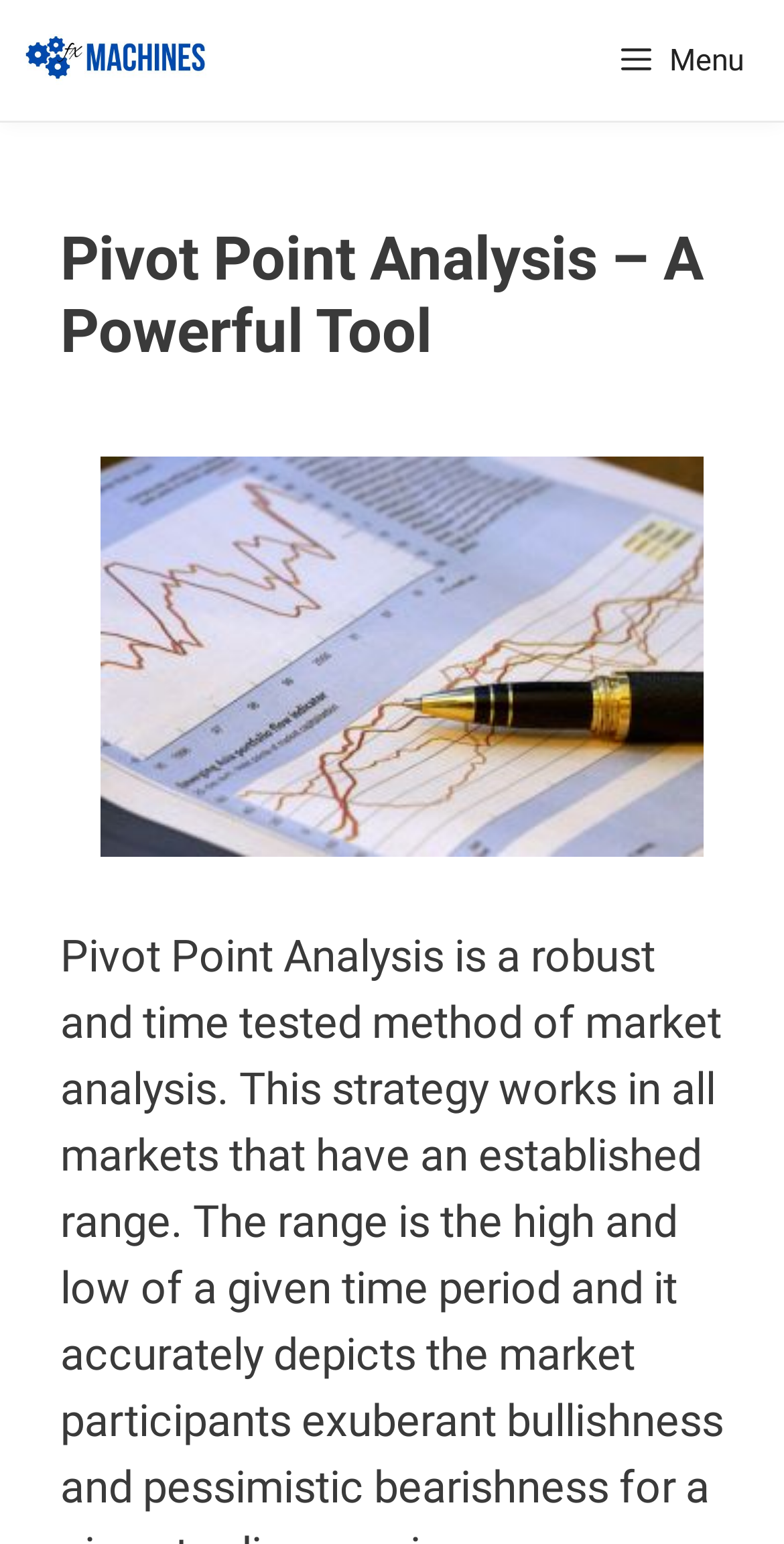Based on the element description: "title="Forex Machines"", identify the bounding box coordinates for this UI element. The coordinates must be four float numbers between 0 and 1, listed as [left, top, right, bottom].

[0.026, 0.0, 0.276, 0.078]